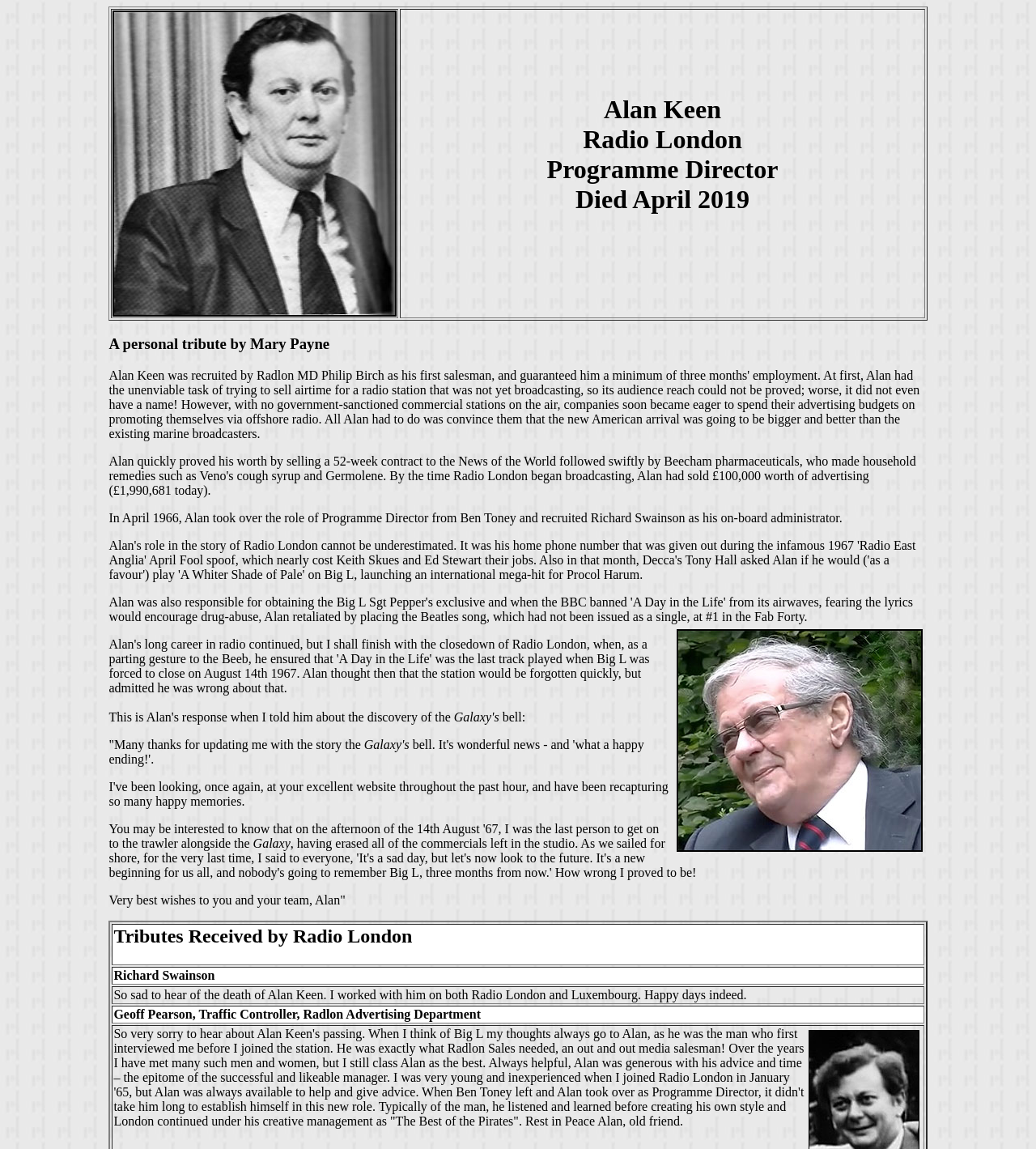Using the elements shown in the image, answer the question comprehensively: What is the department where Geoff Pearson worked?

The webpage contains a gridcell with text 'Geoff Pearson, Traffic Controller, Radlon Advertising Department', which indicates that Geoff Pearson worked in the Radlon Advertising Department.